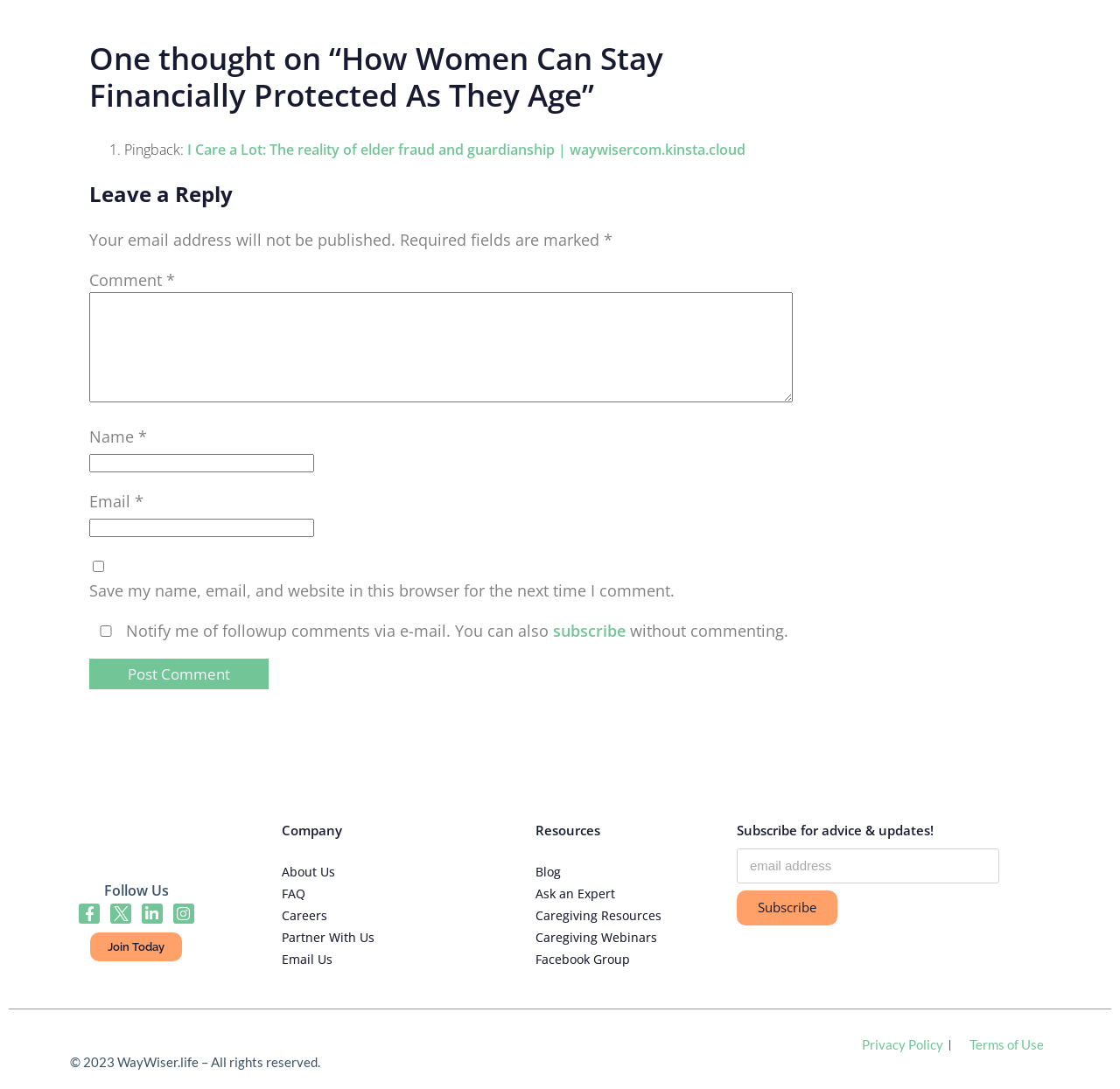What is the purpose of the comment section?
Could you answer the question in a detailed manner, providing as much information as possible?

The purpose of the comment section can be inferred from the heading 'Leave a Reply' and the presence of a textbox labeled 'Comment *', which suggests that users can leave a reply or comment on the article.